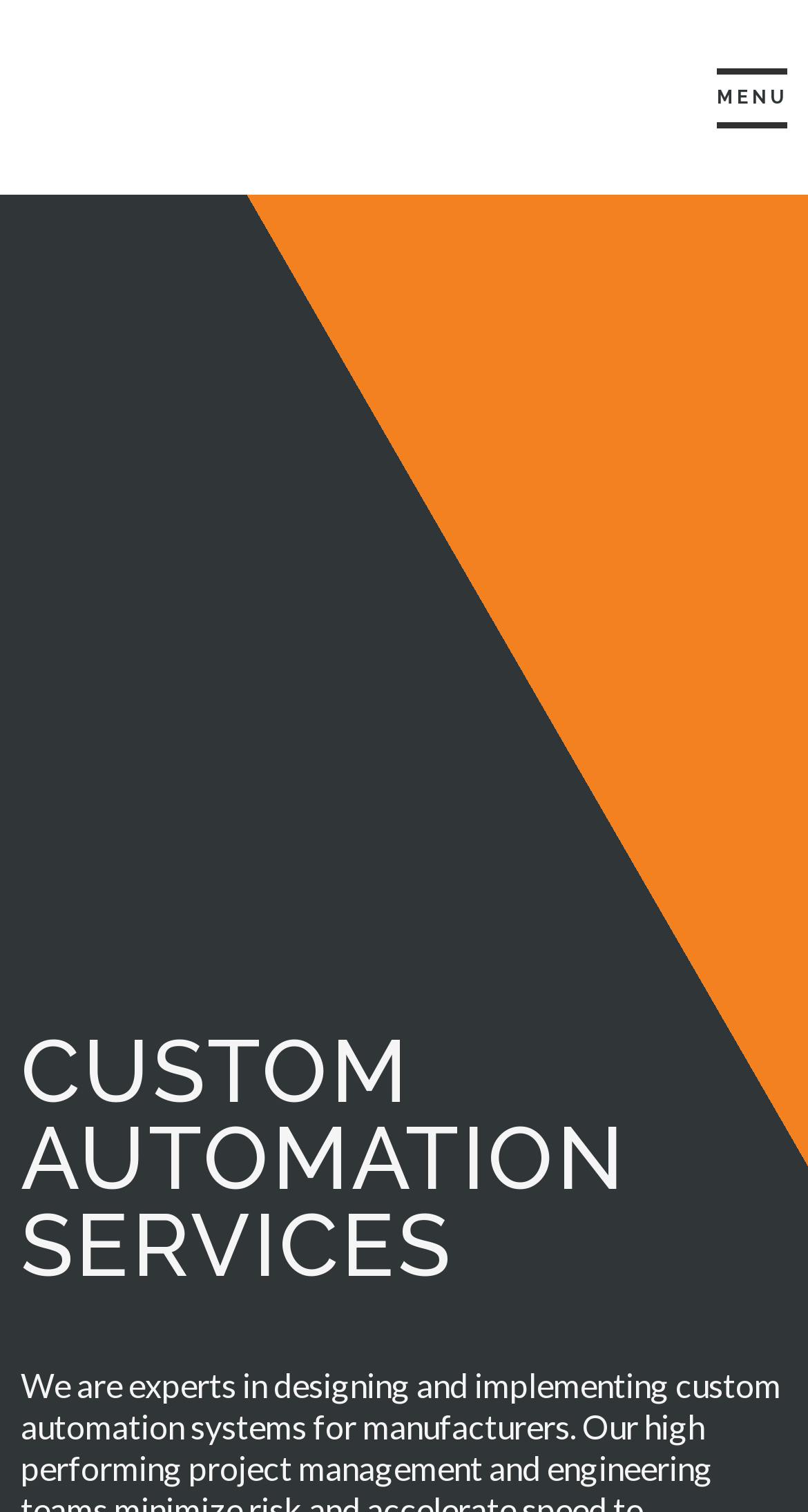Given the element description: "alt="AutomationNth Logo"", predict the bounding box coordinates of the UI element it refers to, using four float numbers between 0 and 1, i.e., [left, top, right, bottom].

[0.026, 0.014, 0.521, 0.115]